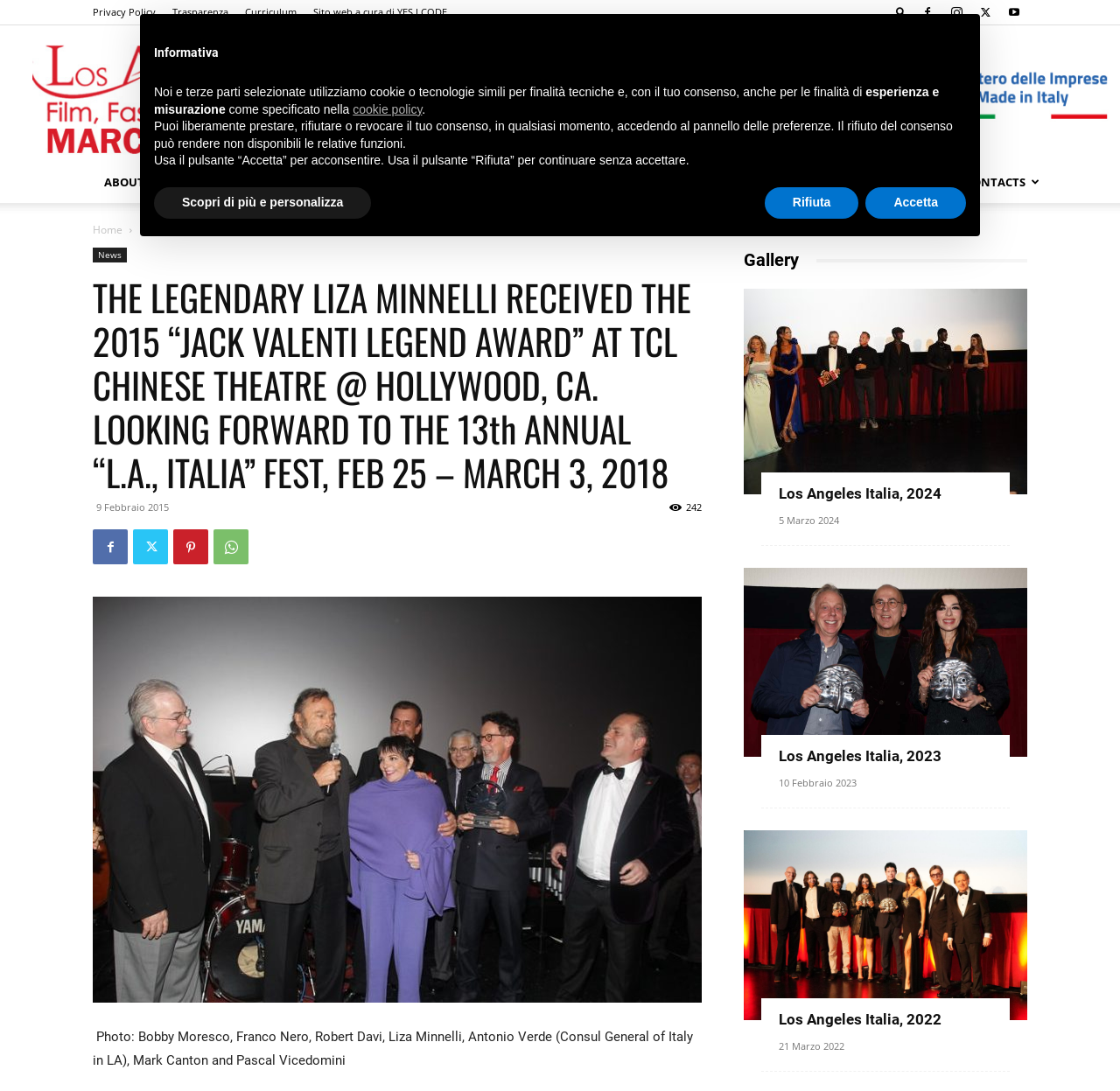Please provide the bounding box coordinates for the element that needs to be clicked to perform the instruction: "View 'Gallery'". The coordinates must consist of four float numbers between 0 and 1, formatted as [left, top, right, bottom].

[0.312, 0.148, 0.391, 0.186]